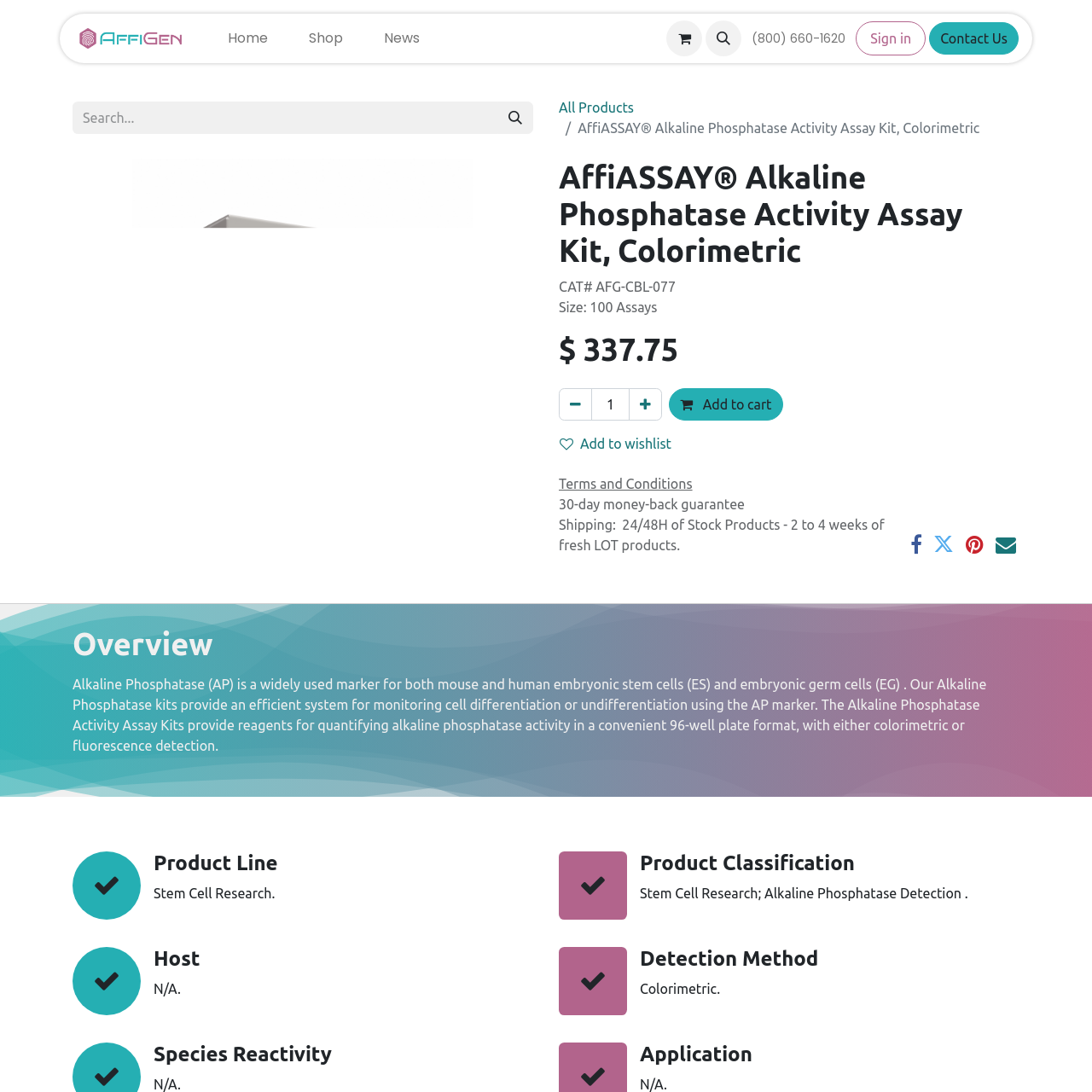Please provide a detailed answer to the question below by examining the image:
What is the detection method of the product?

I found the detection method of the product by looking at the heading element with the text 'Detection Method' and its corresponding static text element with the text 'Colorimetric'.